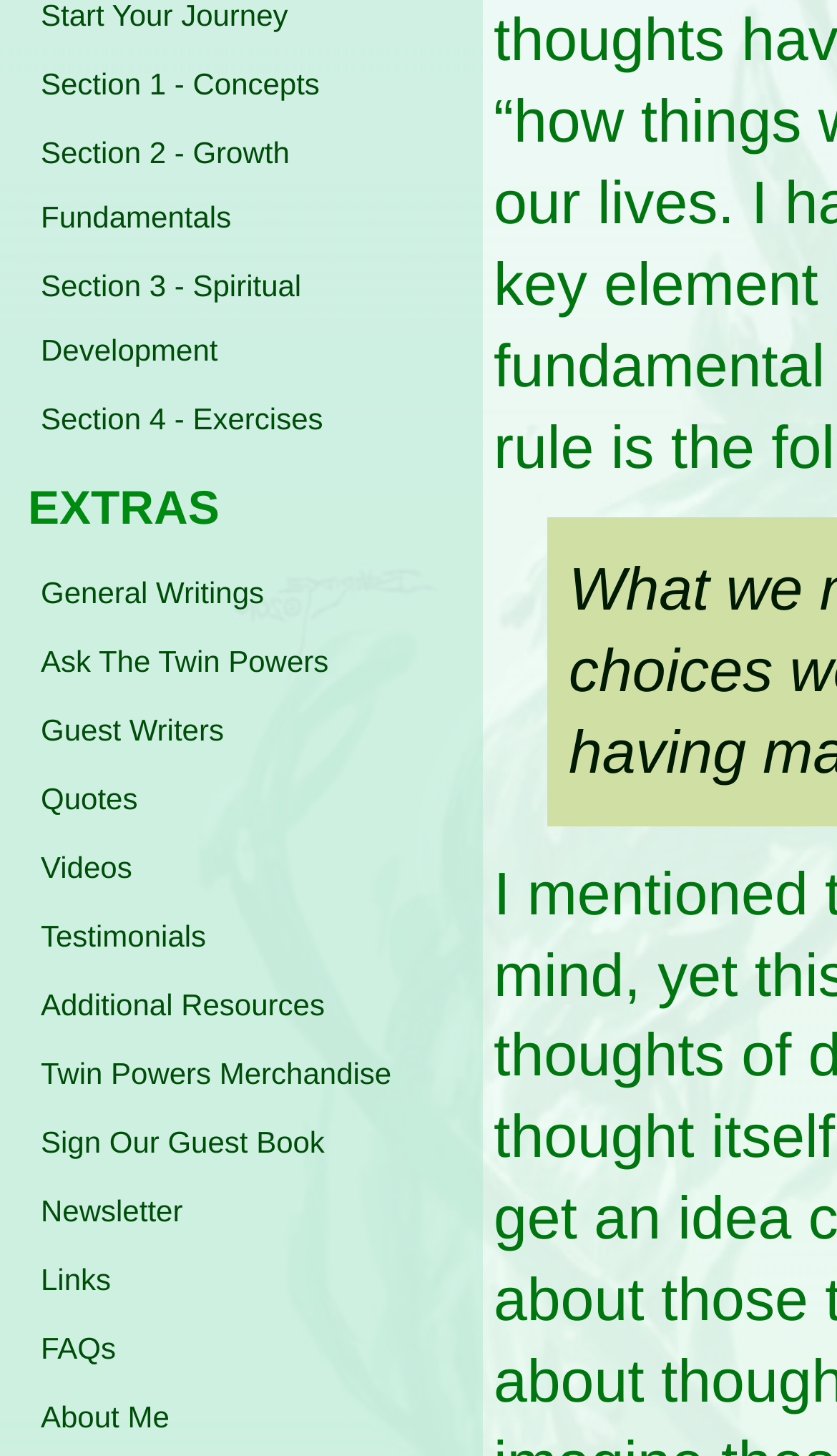How many sections are available on the webpage?
Carefully examine the image and provide a detailed answer to the question.

There are four sections available on the webpage, namely 'Section 1 - Concepts', 'Section 2 - Growth Fundamentals', 'Section 3 - Spiritual Development', and 'Section 4 - Exercises', as indicated by the links at the top of the webpage.